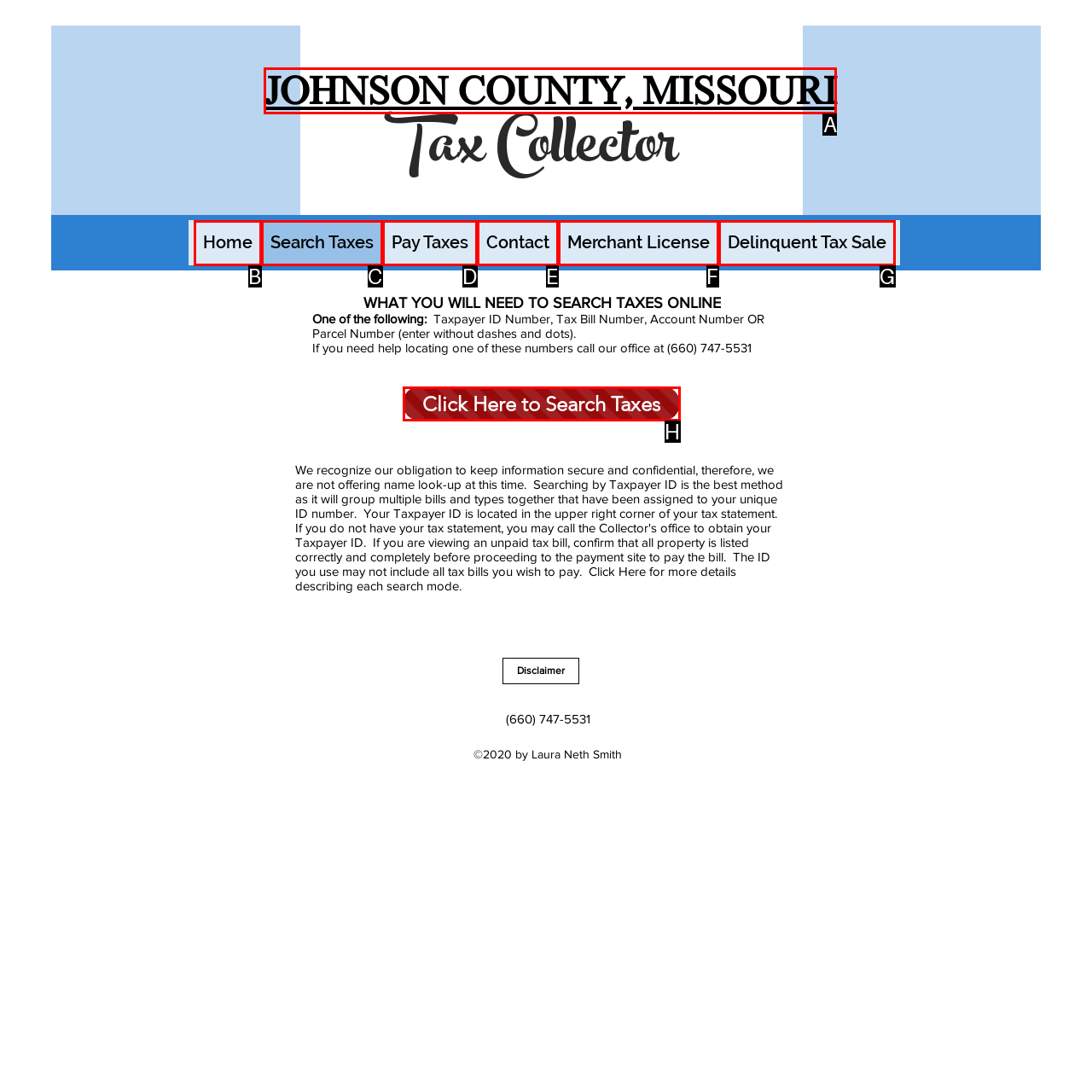Looking at the description: Delinquent Tax Sale, identify which option is the best match and respond directly with the letter of that option.

G